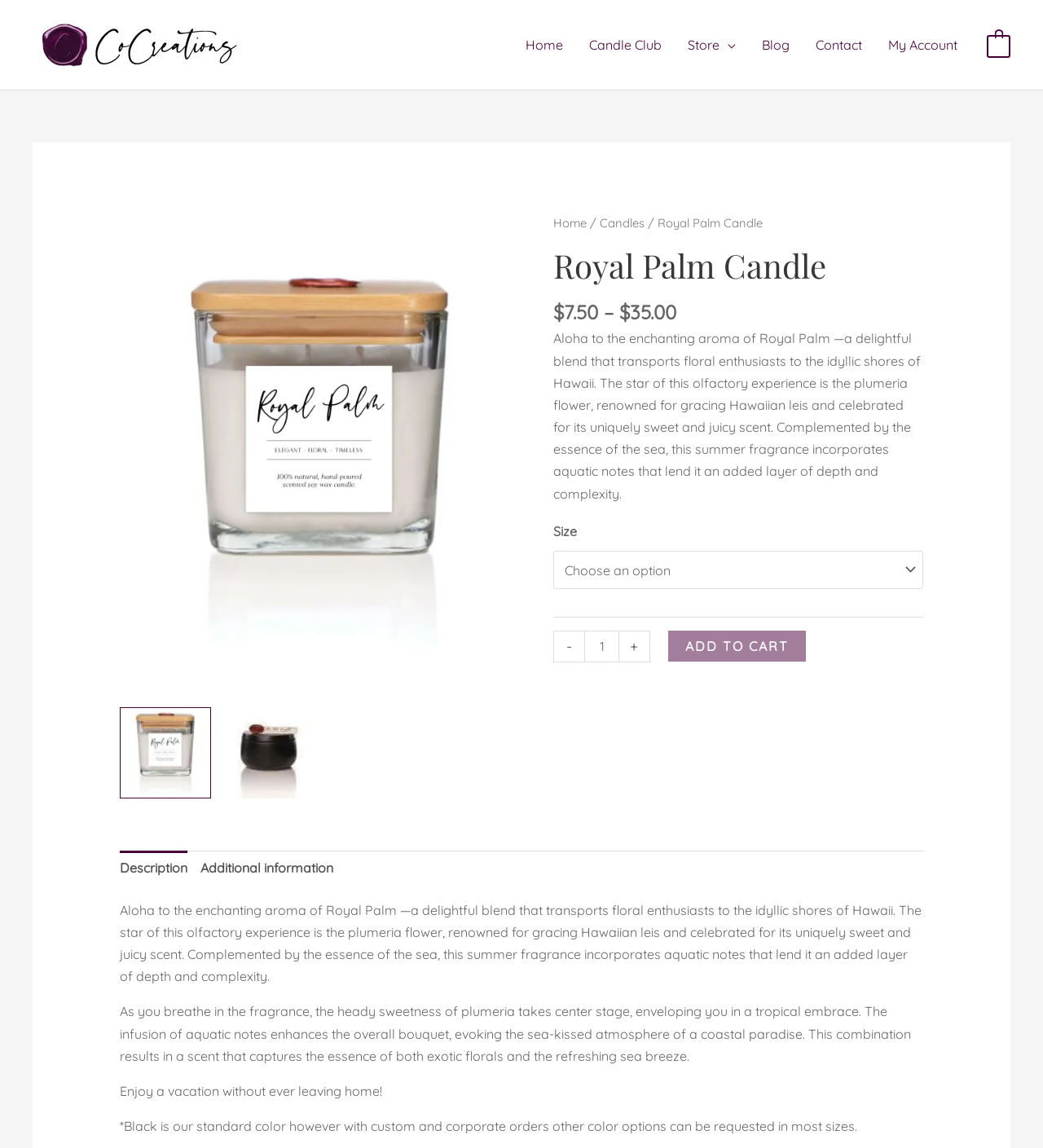Determine the bounding box for the described UI element: "Add to cart".

[0.64, 0.55, 0.772, 0.577]